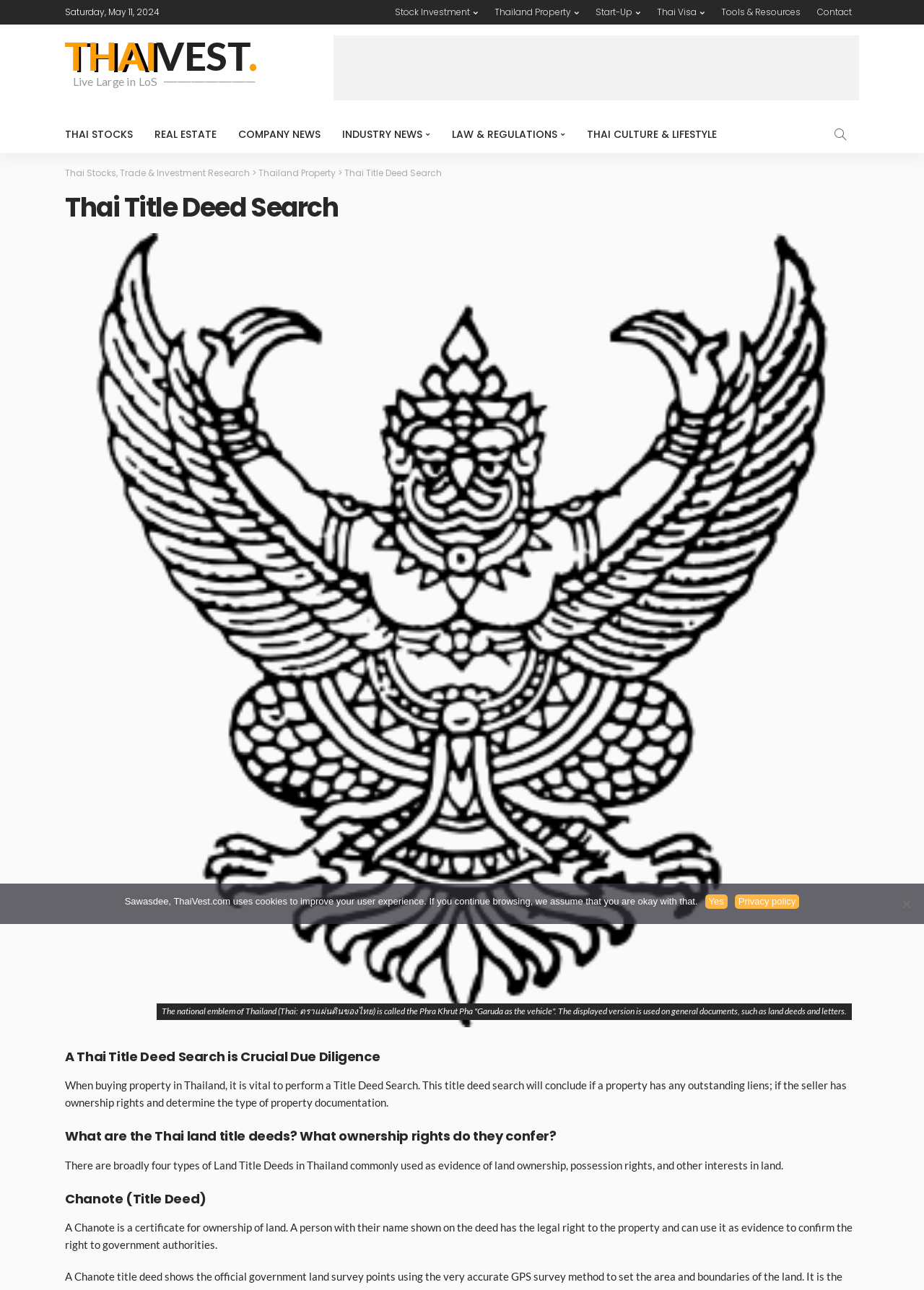Can you find and generate the webpage's heading?

Thai Title Deed Search